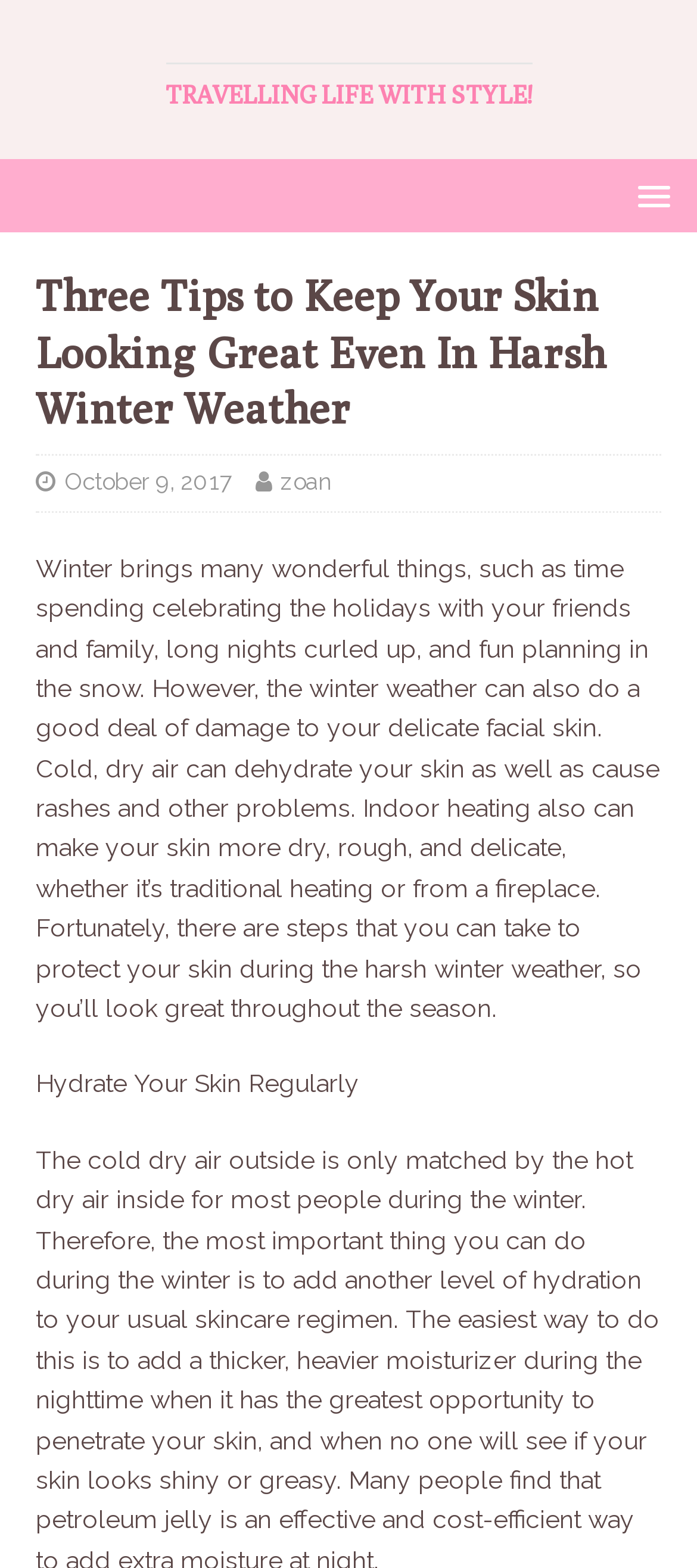Using the provided element description "Travelling life with style!", determine the bounding box coordinates of the UI element.

[0.237, 0.051, 0.763, 0.07]